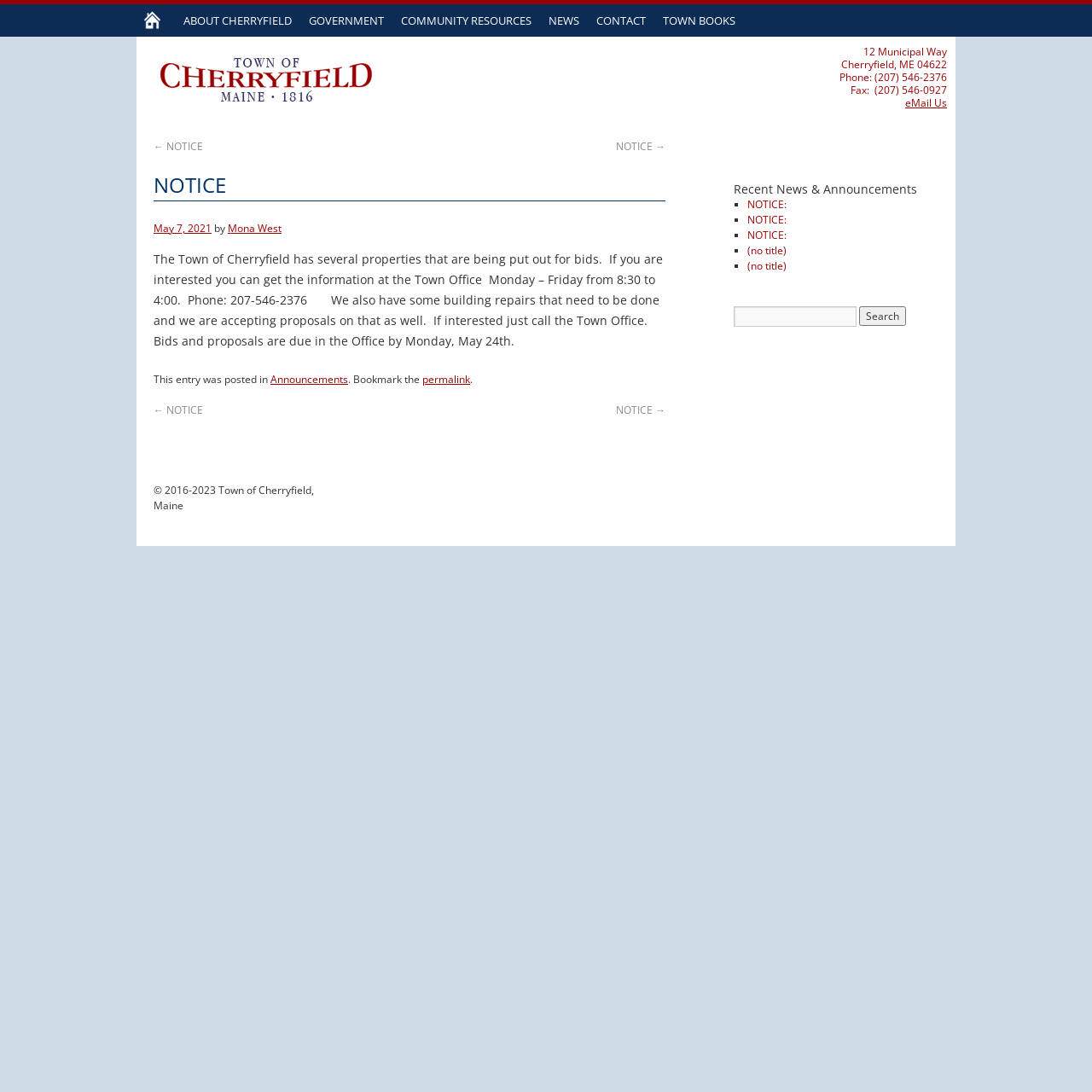Identify the bounding box coordinates of the region that needs to be clicked to carry out this instruction: "read the notice posted on May 7, 2021". Provide these coordinates as four float numbers ranging from 0 to 1, i.e., [left, top, right, bottom].

[0.141, 0.202, 0.194, 0.216]